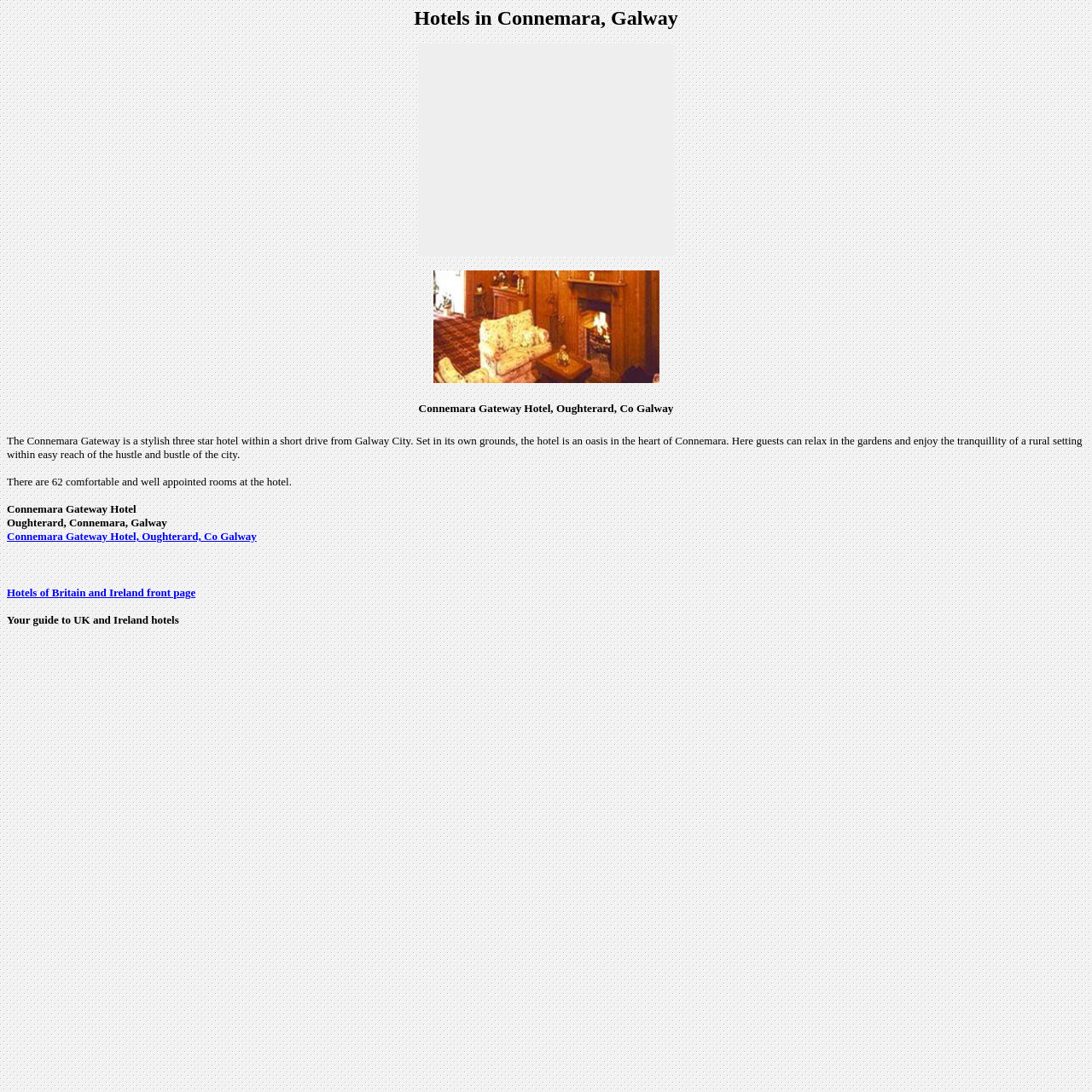What is the rating of the hotel? Look at the image and give a one-word or short phrase answer.

Three star